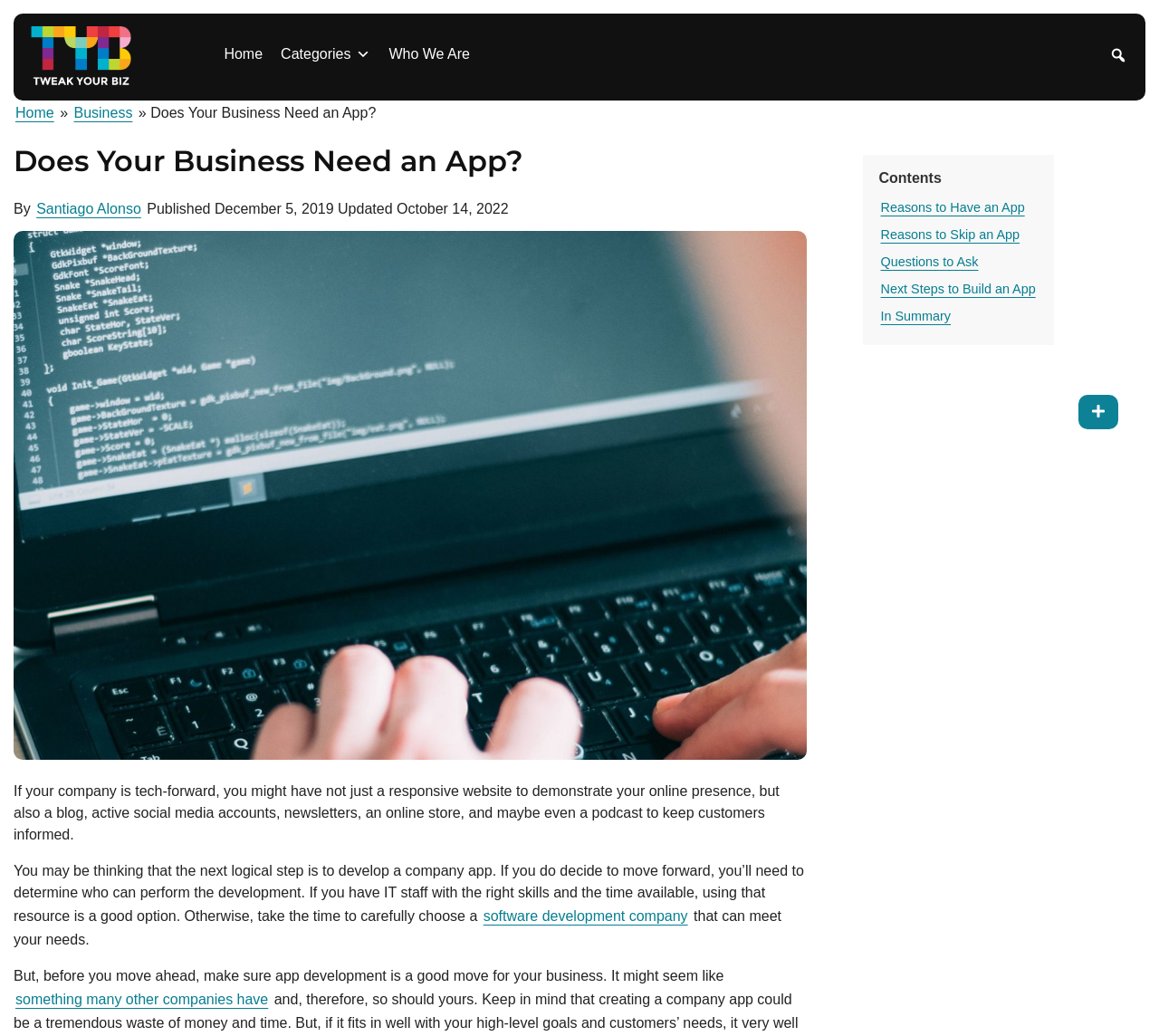Given the element description, predict the bounding box coordinates in the format (top-left x, top-left y, bottom-right x, bottom-right y). Make sure all values are between 0 and 1. Here is the element description: software development company

[0.415, 0.873, 0.595, 0.897]